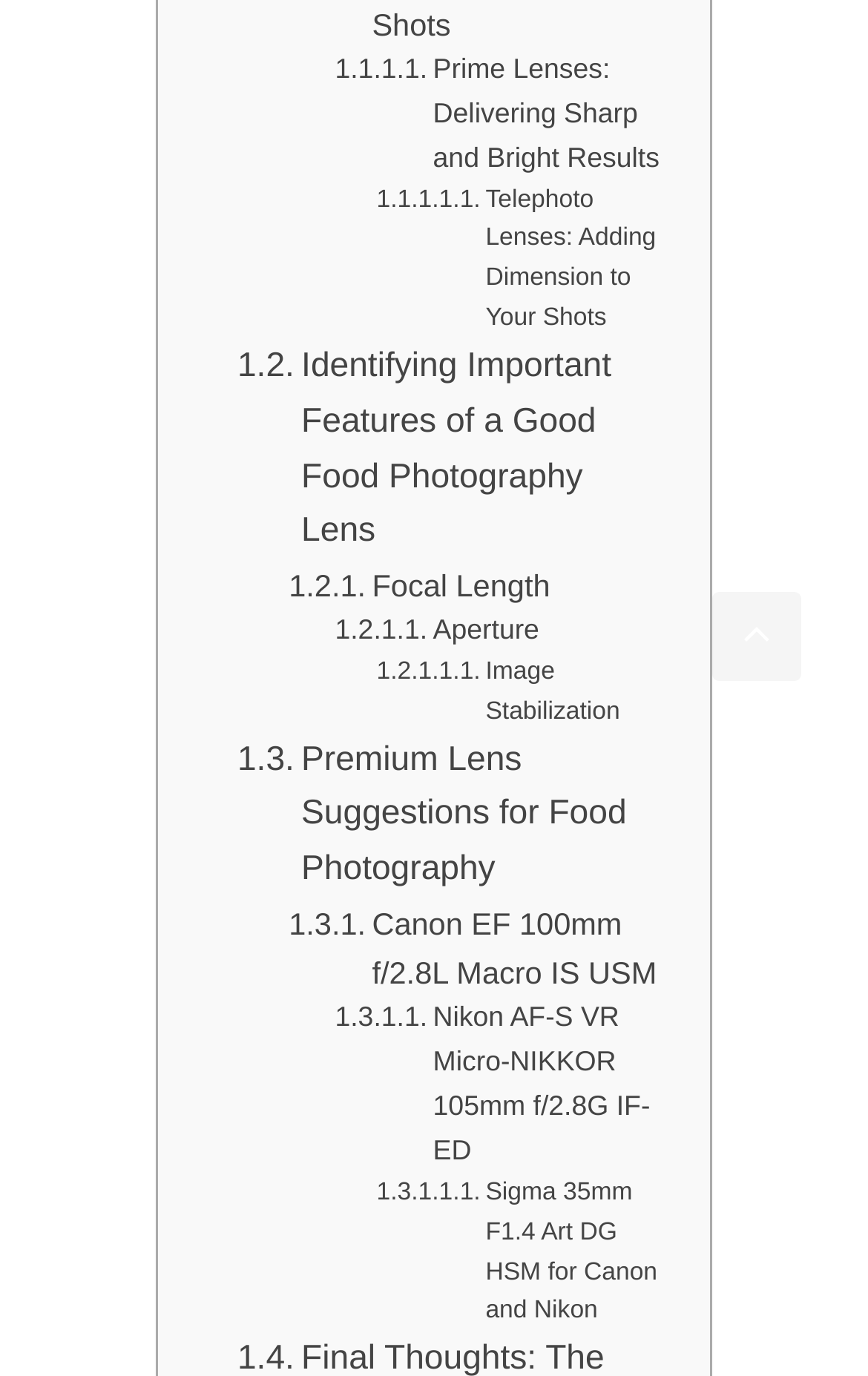Find the bounding box coordinates of the clickable region needed to perform the following instruction: "Explore telephoto lenses". The coordinates should be provided as four float numbers between 0 and 1, i.e., [left, top, right, bottom].

[0.434, 0.132, 0.767, 0.248]